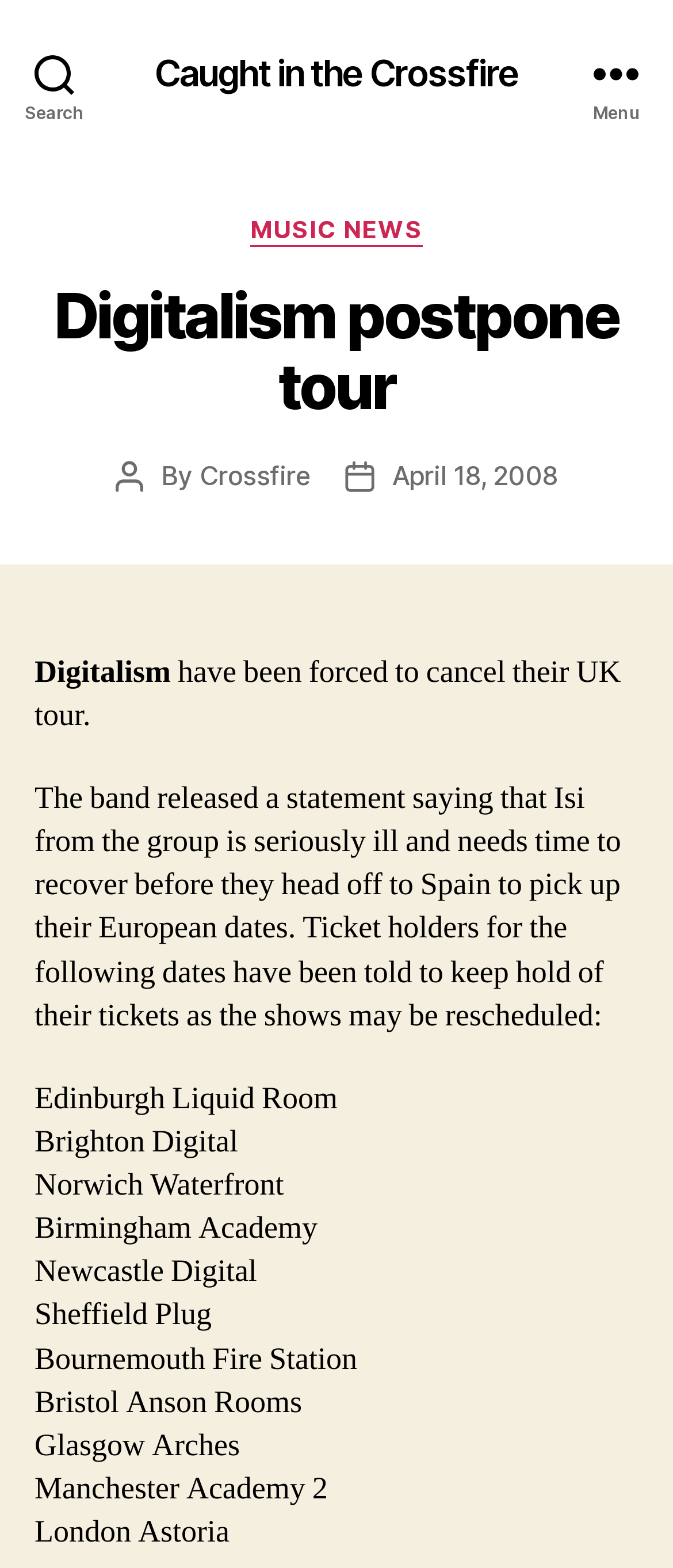What is the name of the band mentioned in the article?
Refer to the image and answer the question using a single word or phrase.

Digitalism